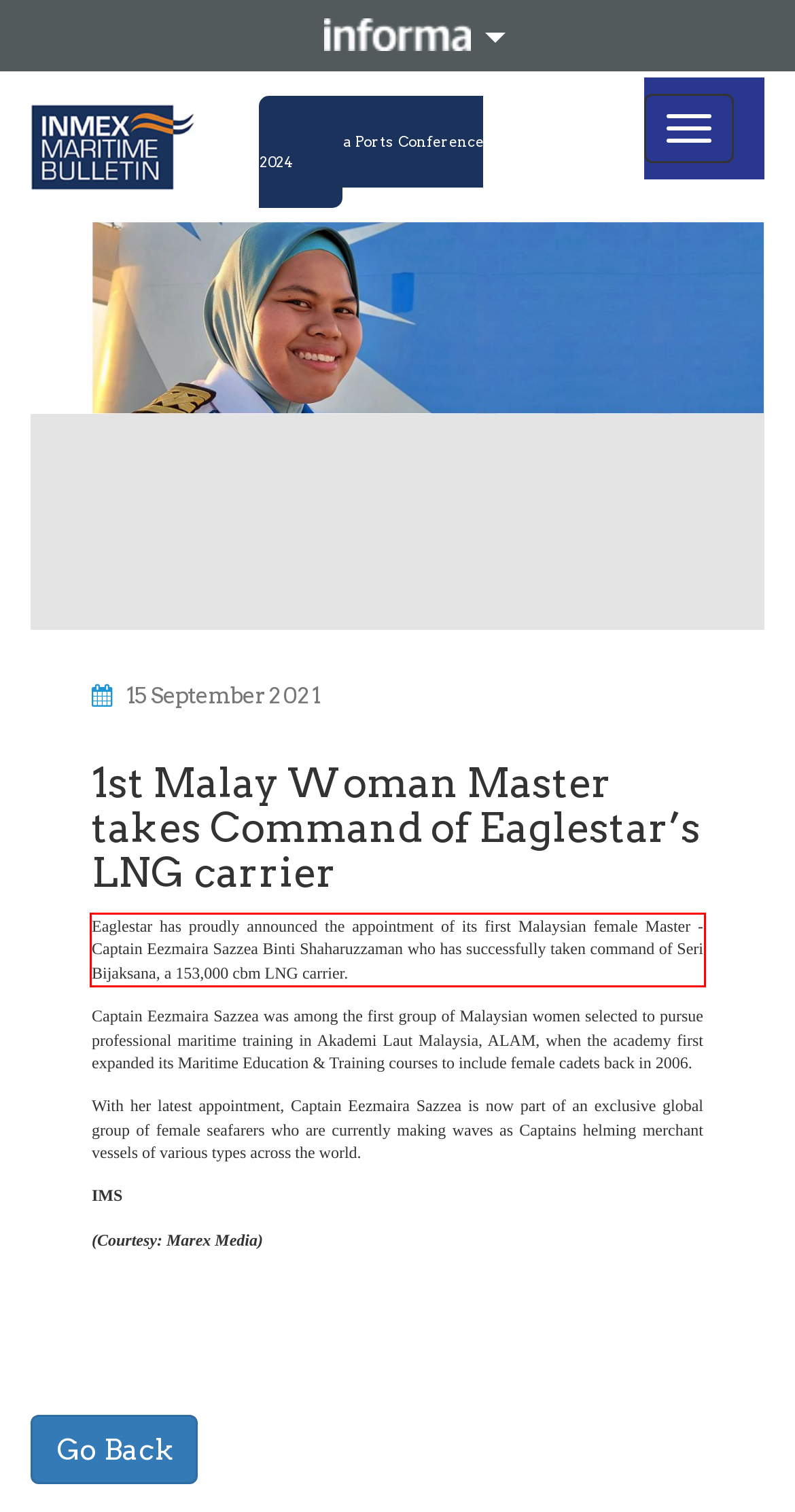Please look at the webpage screenshot and extract the text enclosed by the red bounding box.

Eaglestar has proudly announced the appointment of its first Malaysian female Master - Captain Eezmaira Sazzea Binti Shaharuzzaman who has successfully taken command of Seri Bijaksana, a 153,000 cbm LNG carrier.